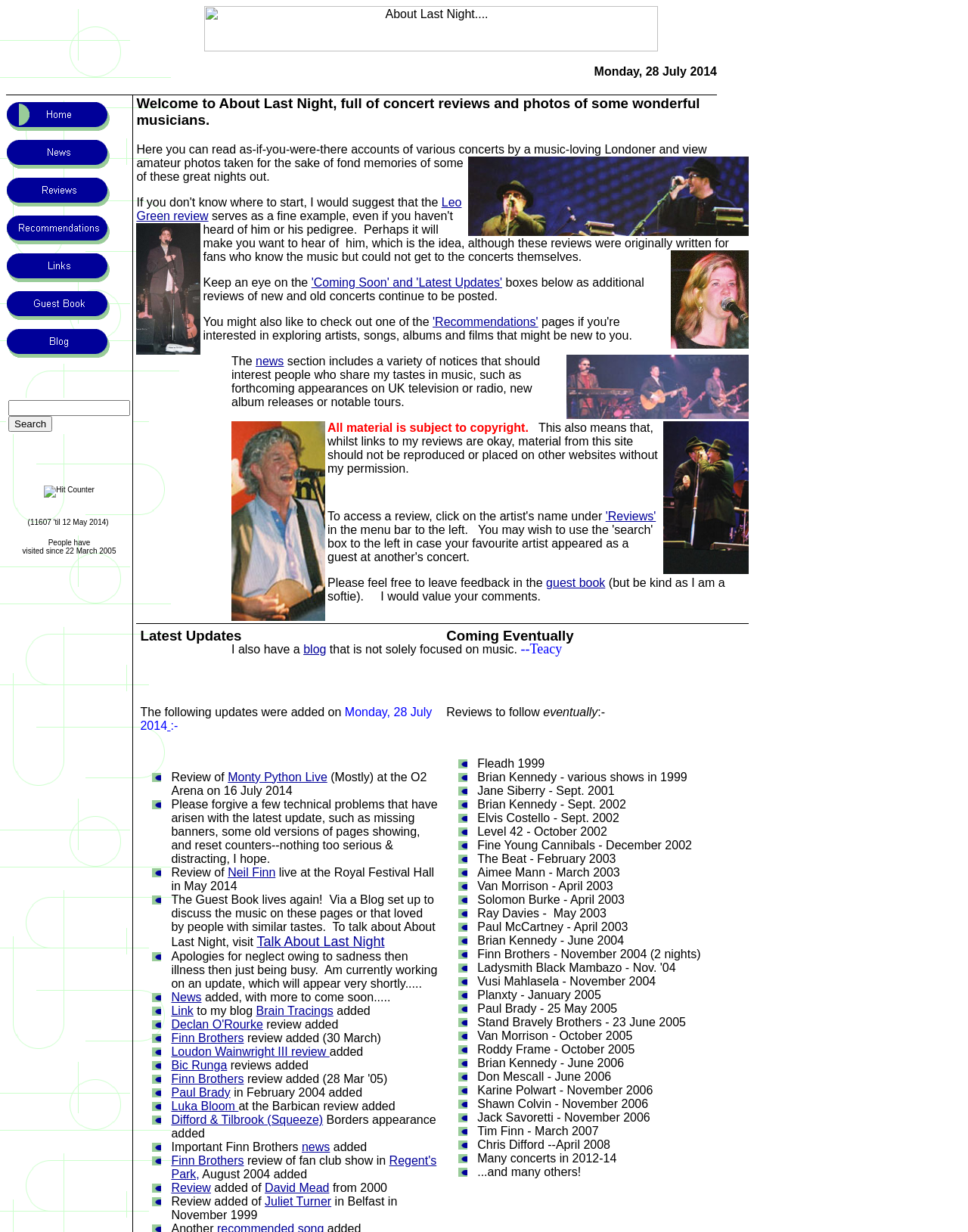What is the purpose of the 'Search' box?
Using the image as a reference, answer the question in detail.

The 'Search' box is likely intended for users to search for specific concert reviews, artists, or music recommendations within the website.